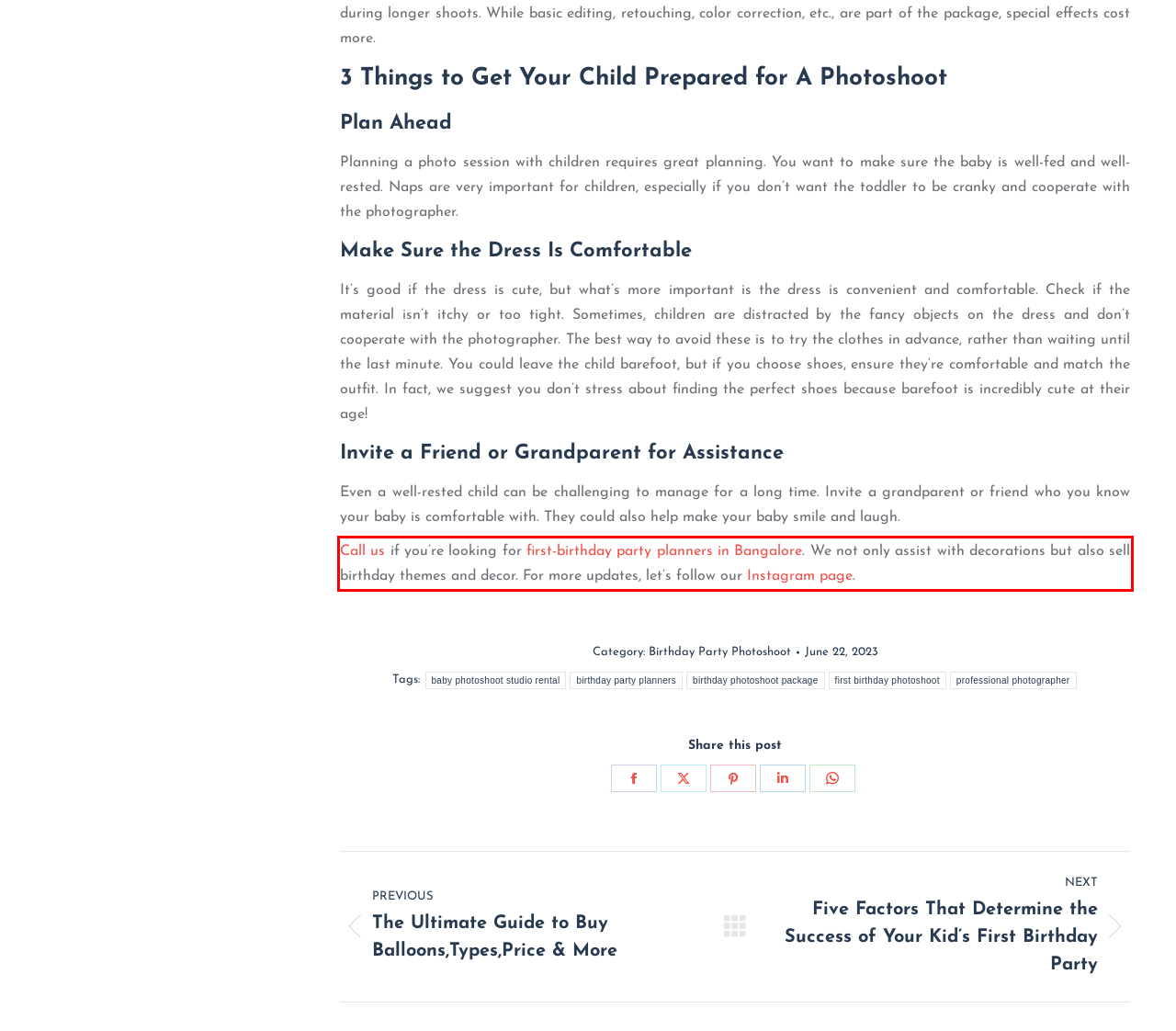Please take the screenshot of the webpage, find the red bounding box, and generate the text content that is within this red bounding box.

Call us if you’re looking for first-birthday party planners in Bangalore. We not only assist with decorations but also sell birthday themes and decor. For more updates, let’s follow our Instagram page.